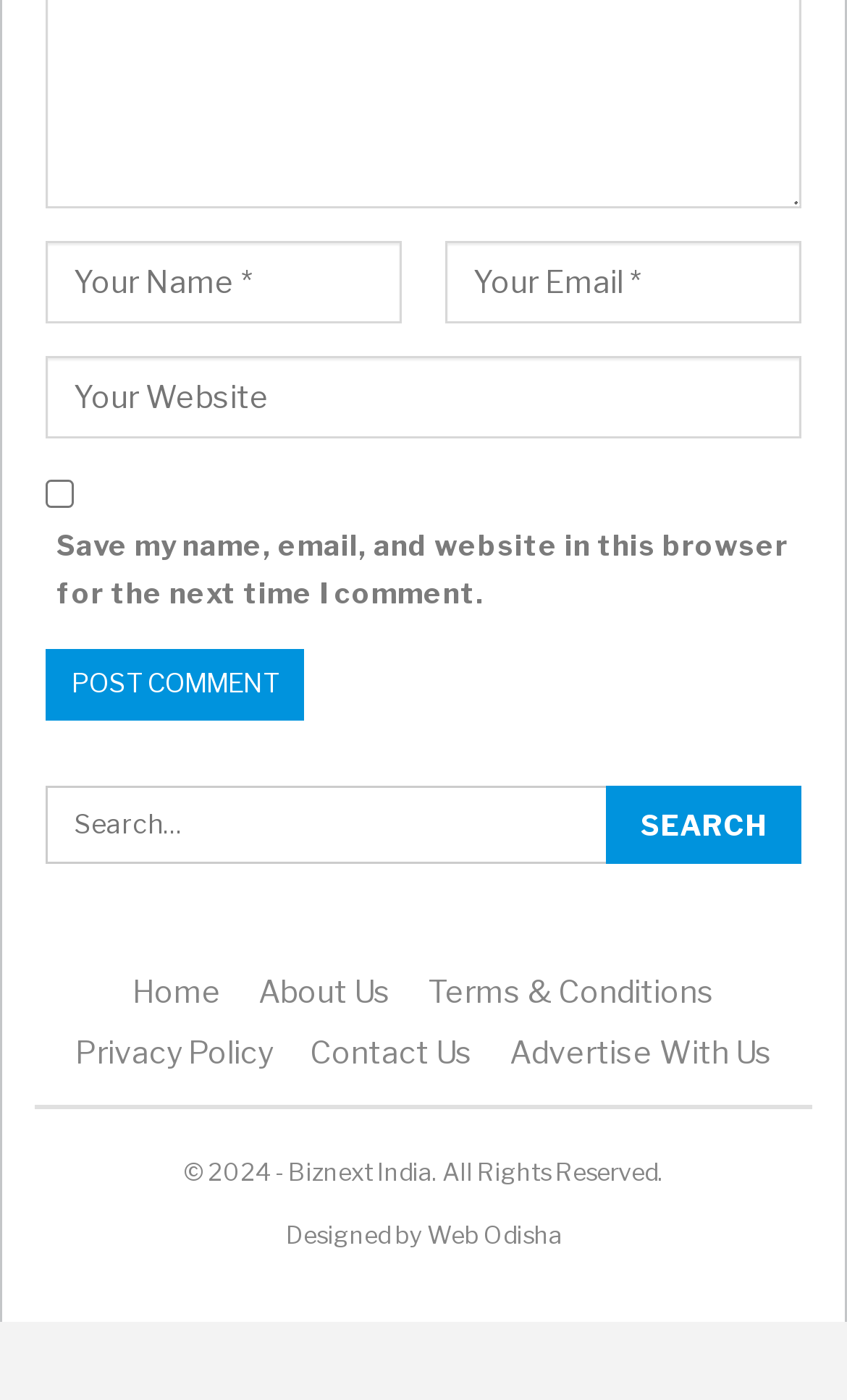Determine the bounding box coordinates of the section I need to click to execute the following instruction: "Post a comment". Provide the coordinates as four float numbers between 0 and 1, i.e., [left, top, right, bottom].

[0.054, 0.463, 0.359, 0.514]